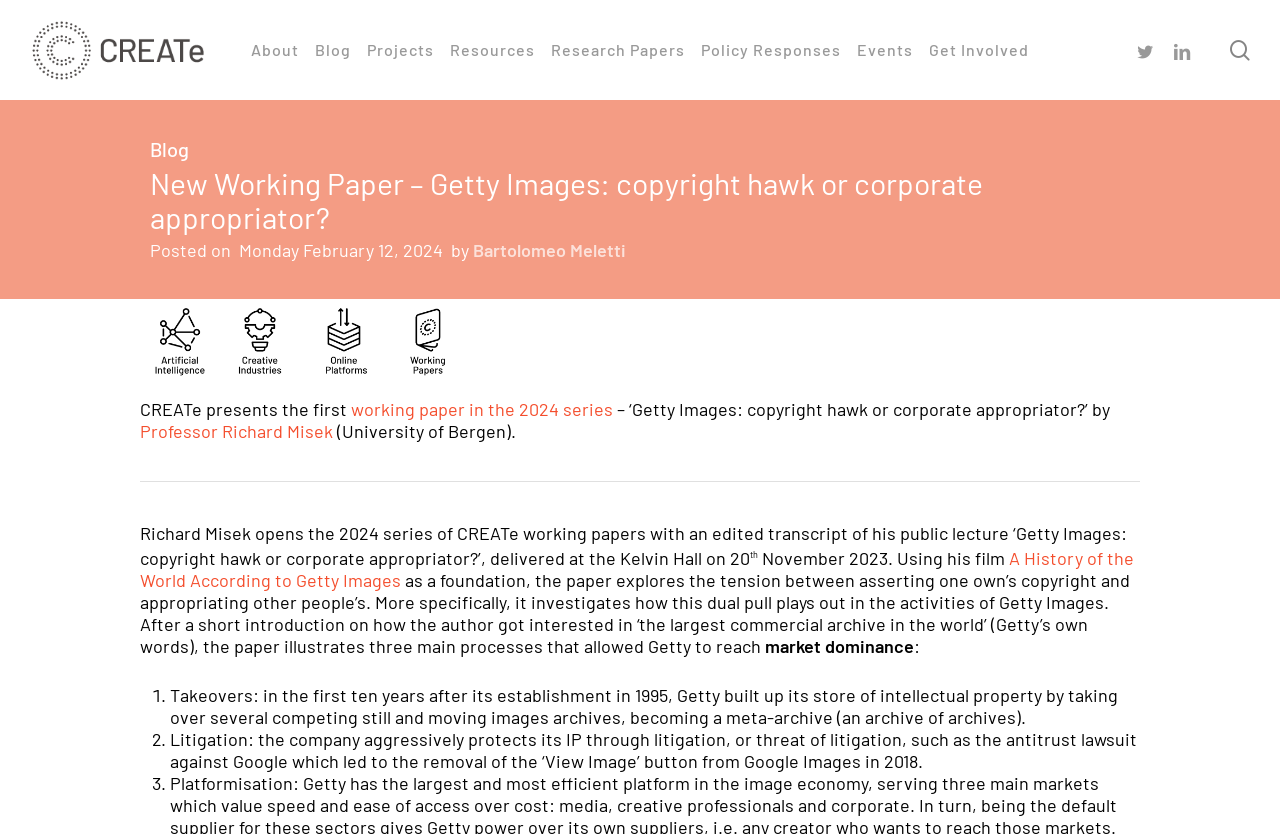Find the bounding box coordinates of the area to click in order to follow the instruction: "View the working paper by Professor Richard Misek".

[0.274, 0.477, 0.479, 0.503]